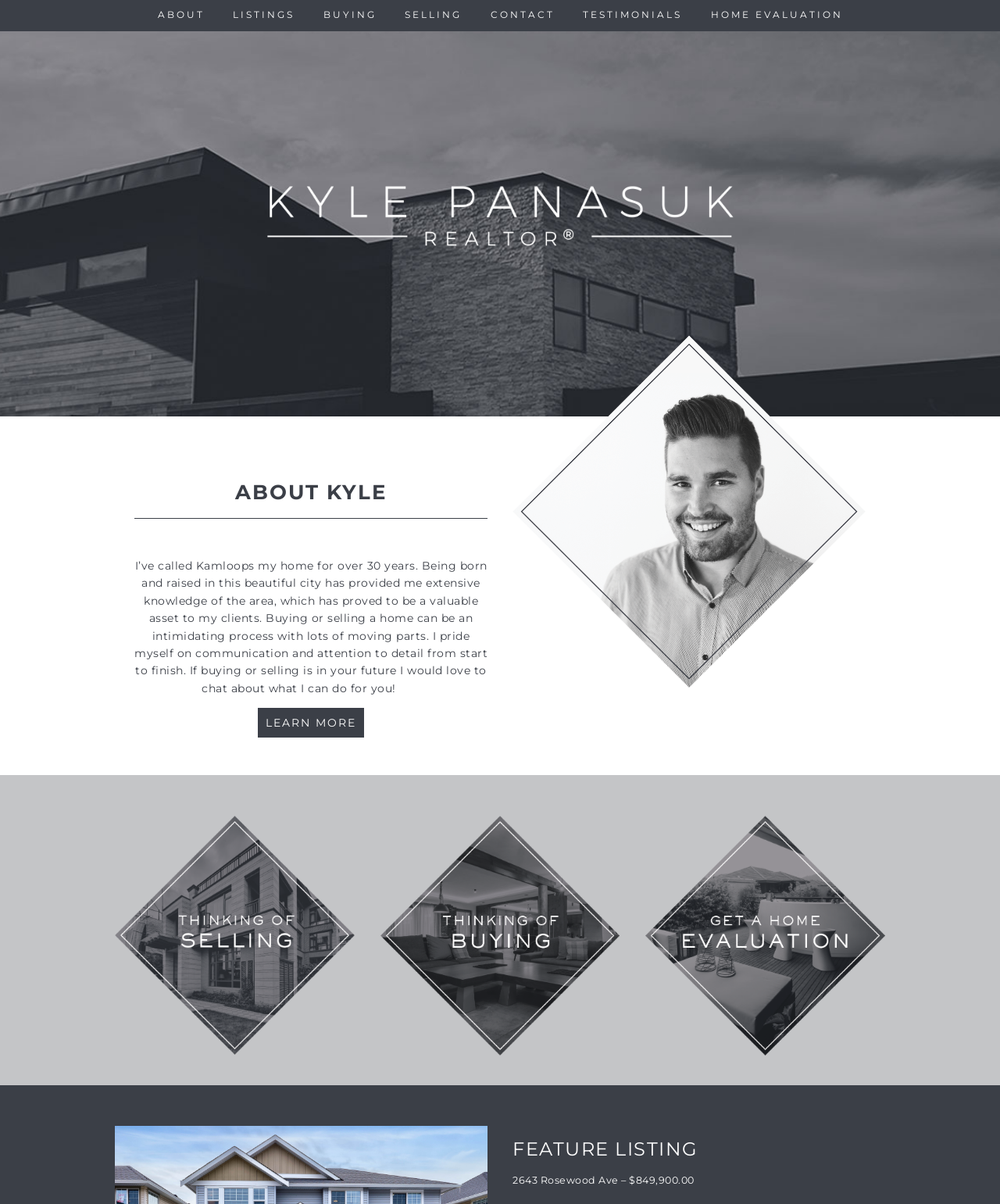How many images are there on the webpage?
Using the image as a reference, answer with just one word or a short phrase.

4